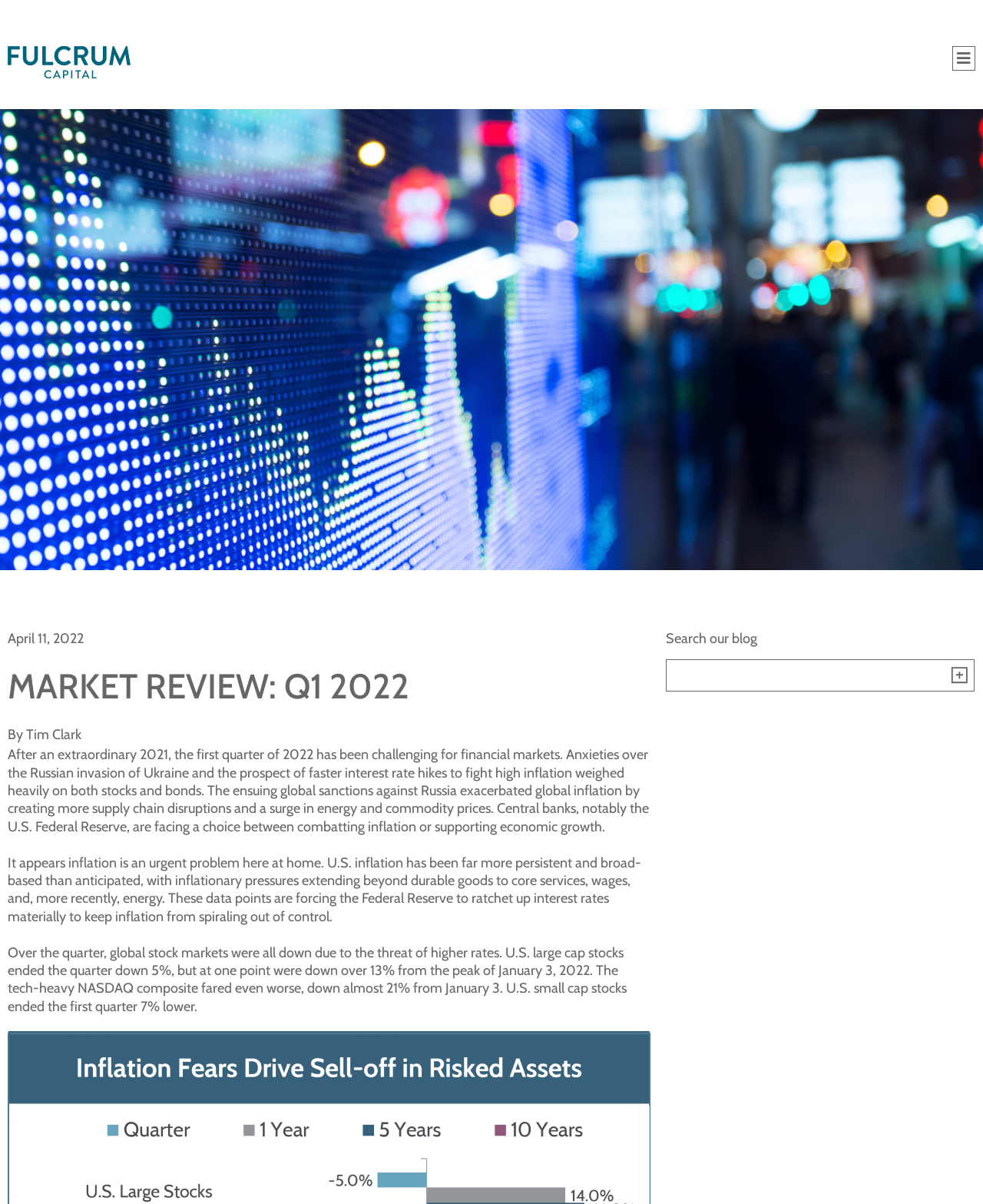Carefully examine the image and provide an in-depth answer to the question: What was the decline in U.S. large cap stocks over the quarter?

I found the answer by reading the text 'U.S. large cap stocks ended the quarter down 5%' which is located in the paragraph describing the performance of global stock markets.